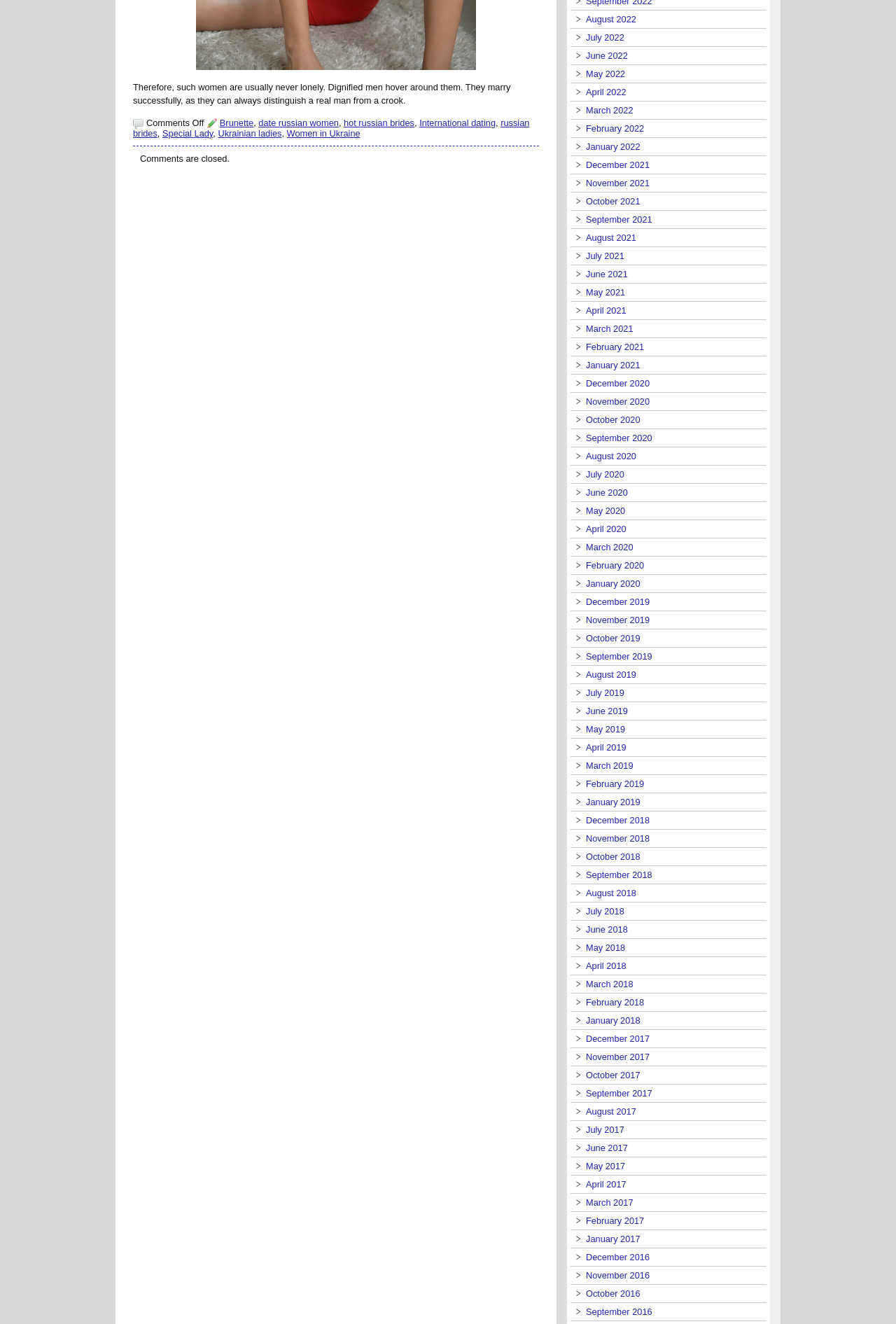Using the description: "February 2022", identify the bounding box of the corresponding UI element in the screenshot.

[0.654, 0.093, 0.719, 0.101]